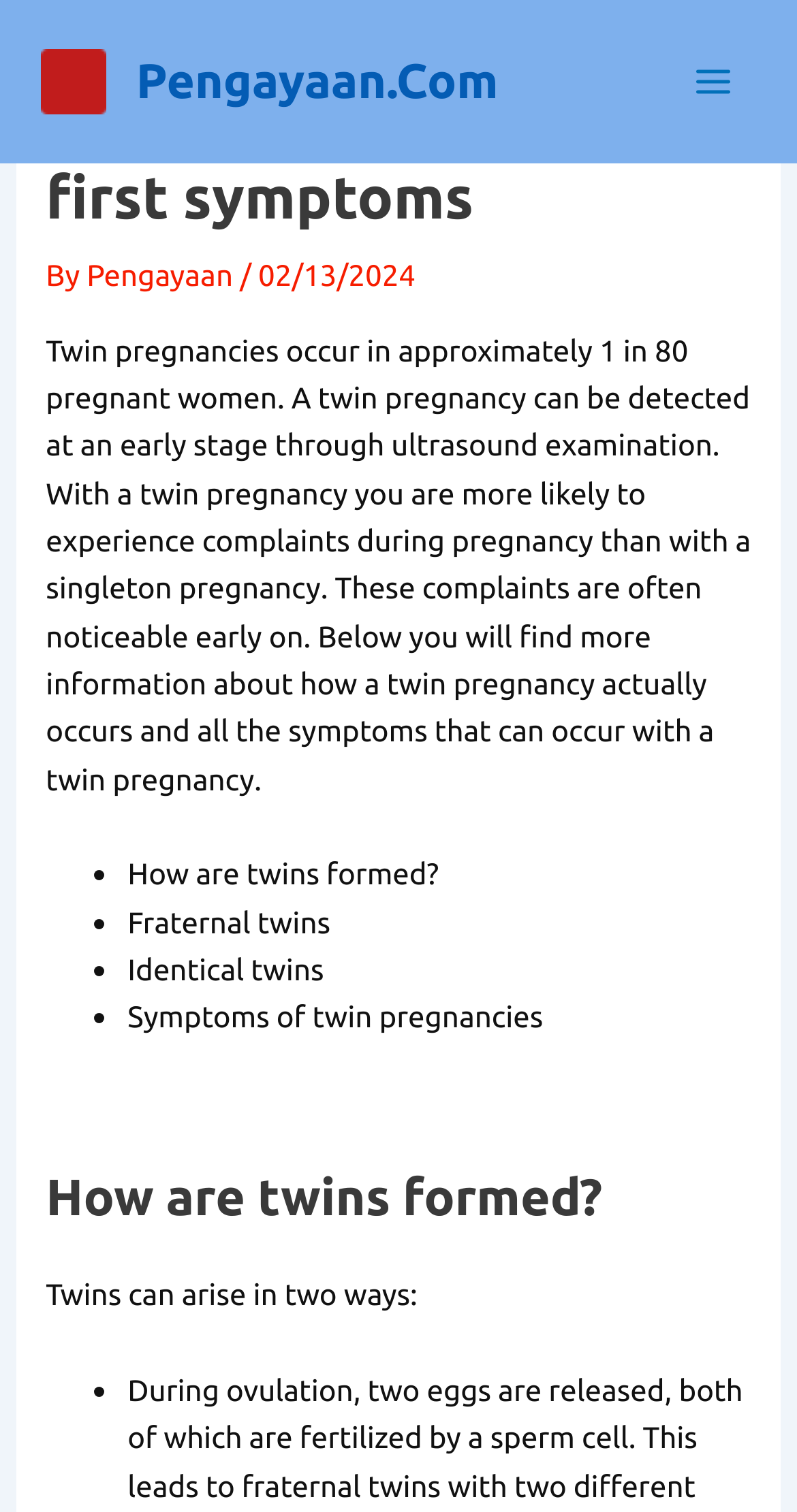What is the purpose of an ultrasound examination in twin pregnancies?
Utilize the information in the image to give a detailed answer to the question.

The purpose of an ultrasound examination in twin pregnancies can be inferred from the text 'A twin pregnancy can be detected at an early stage through ultrasound examination.' which suggests that ultrasound is used to detect twin pregnancies.